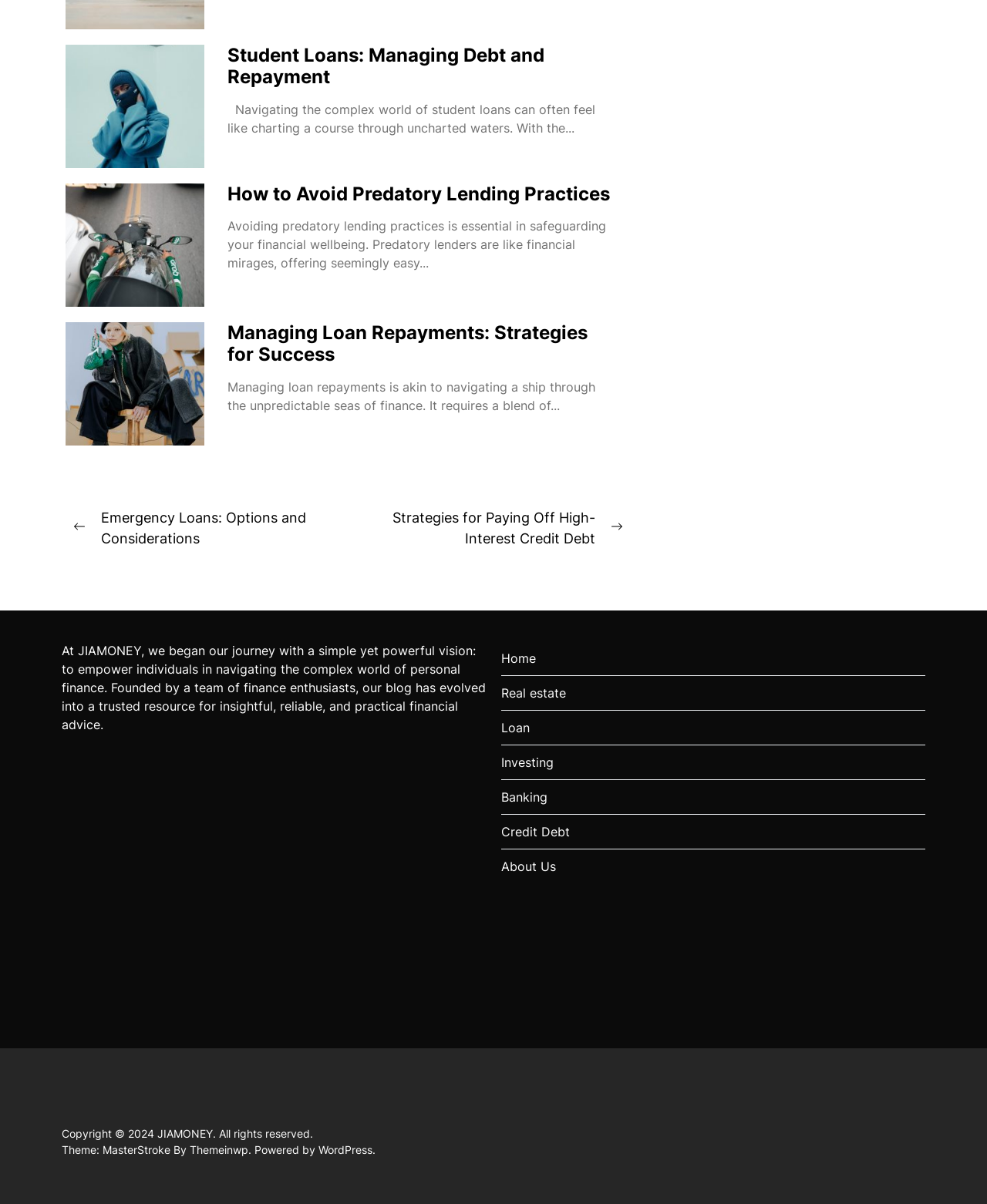Identify the bounding box for the UI element described as: "Home". The coordinates should be four float numbers between 0 and 1, i.e., [left, top, right, bottom].

[0.508, 0.532, 0.938, 0.561]